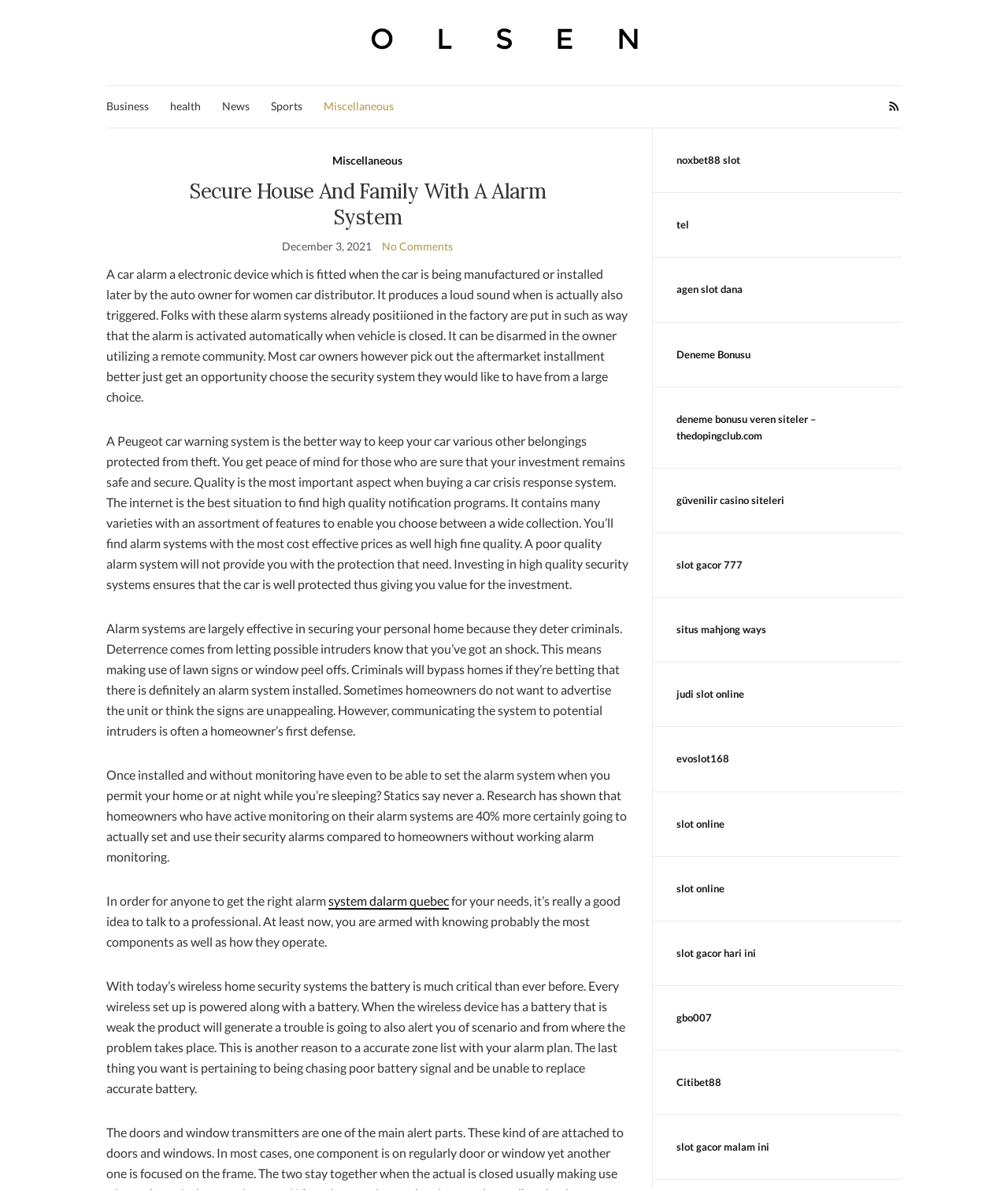Please examine the image and provide a detailed answer to the question: What is a crucial component of wireless home security systems?

According to the webpage, the battery is a critical component of wireless home security systems, as every wireless device is powered by a battery. A weak battery can generate a trouble signal, and it is essential to have an accurate zone list with the alarm plan to replace the accurate battery.